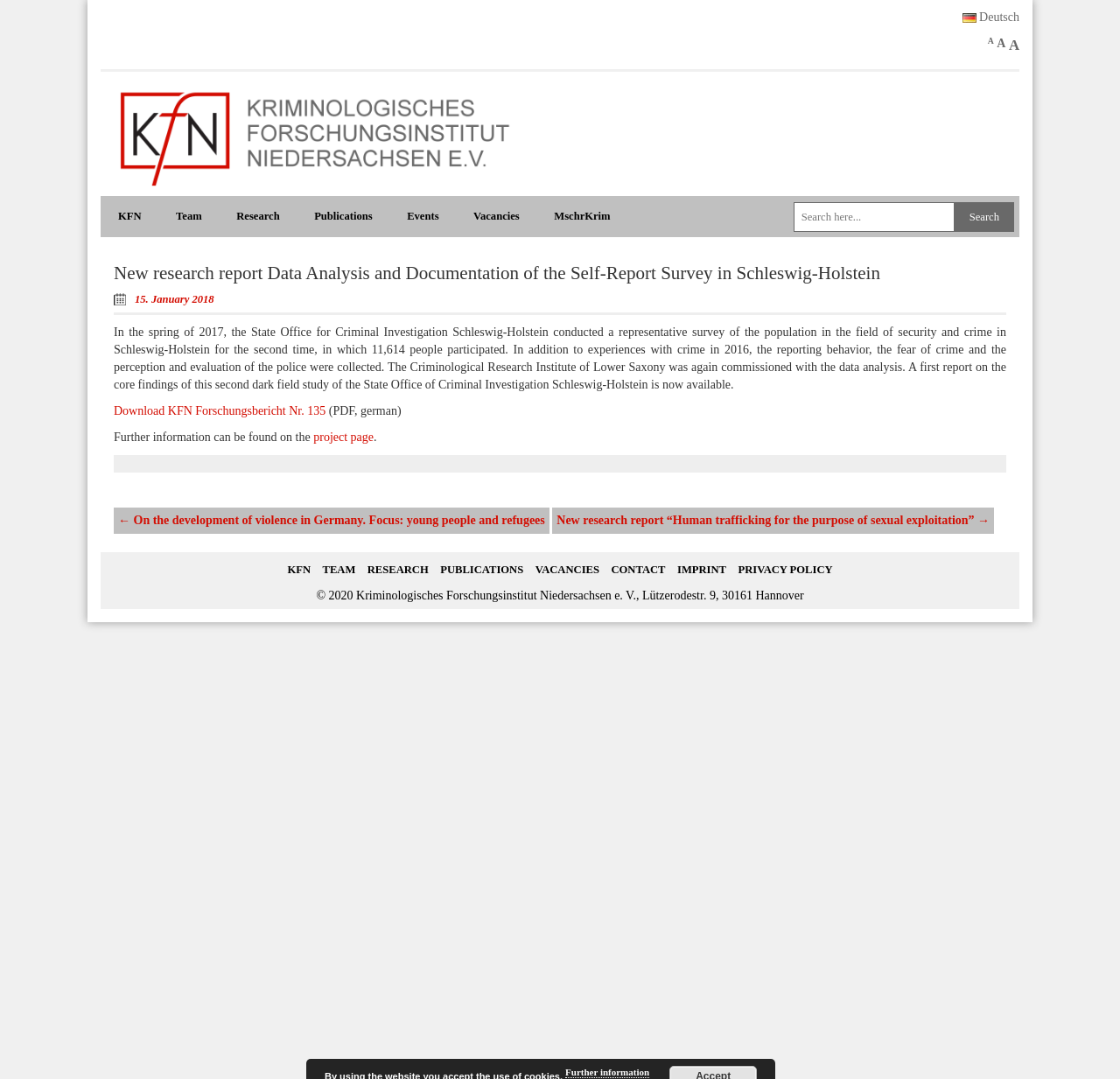What is the language of the research report?
Look at the screenshot and provide an in-depth answer.

The language of the research report can be inferred from the text '(PDF, german)' which is written next to the download link of the report, indicating that the report is in German.